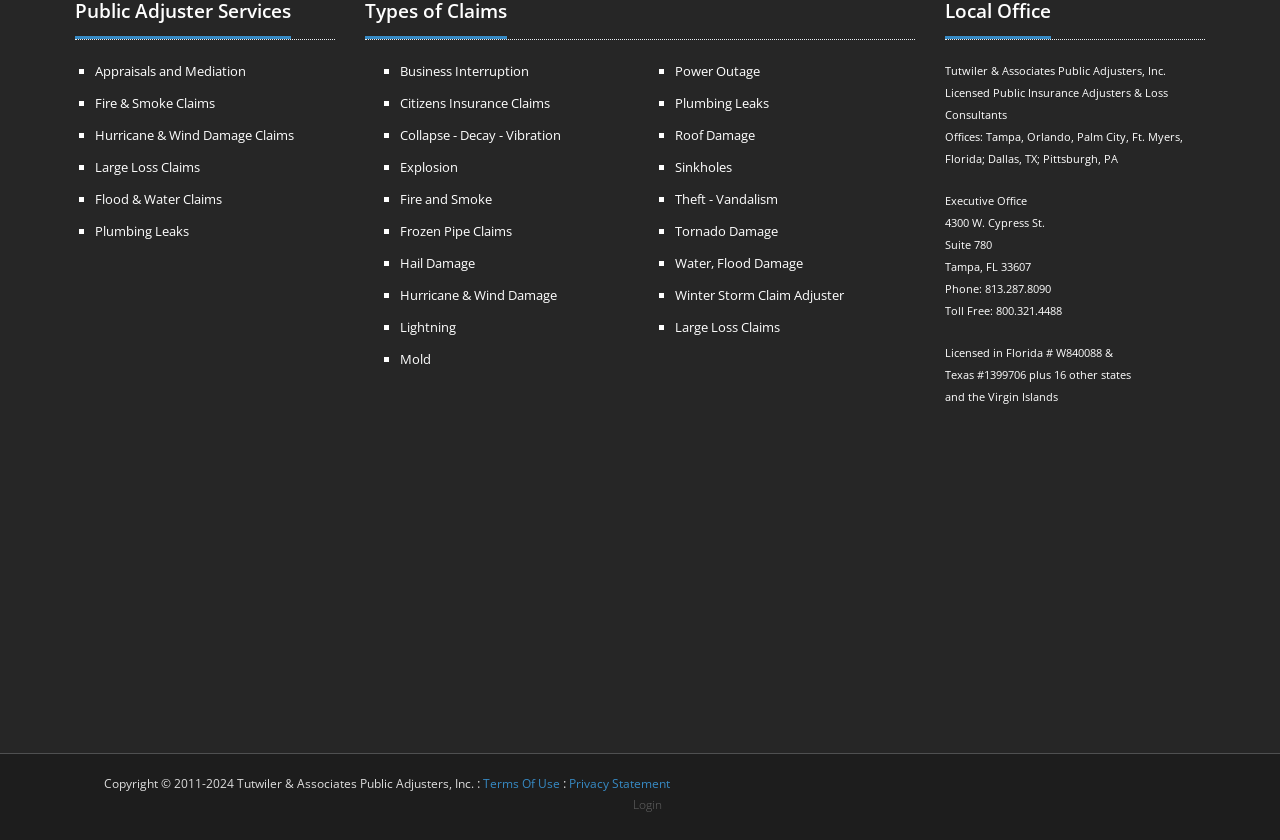Locate the bounding box coordinates of the clickable element to fulfill the following instruction: "Click on Hurricane & Wind Damage Claims". Provide the coordinates as four float numbers between 0 and 1 in the format [left, top, right, bottom].

[0.074, 0.15, 0.23, 0.172]